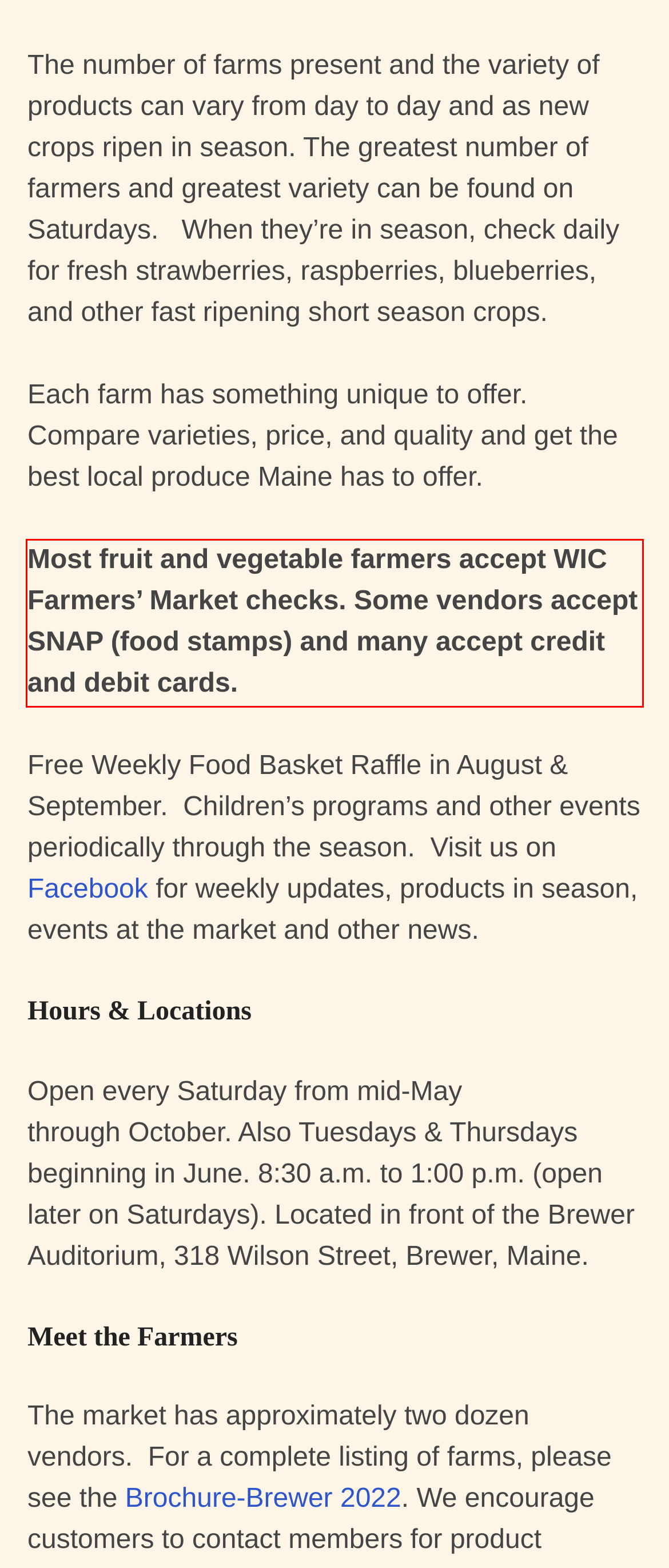Given a screenshot of a webpage containing a red bounding box, perform OCR on the text within this red bounding box and provide the text content.

Most fruit and vegetable farmers accept WIC Farmers’ Market checks. Some vendors accept SNAP (food stamps) and many accept credit and debit cards.